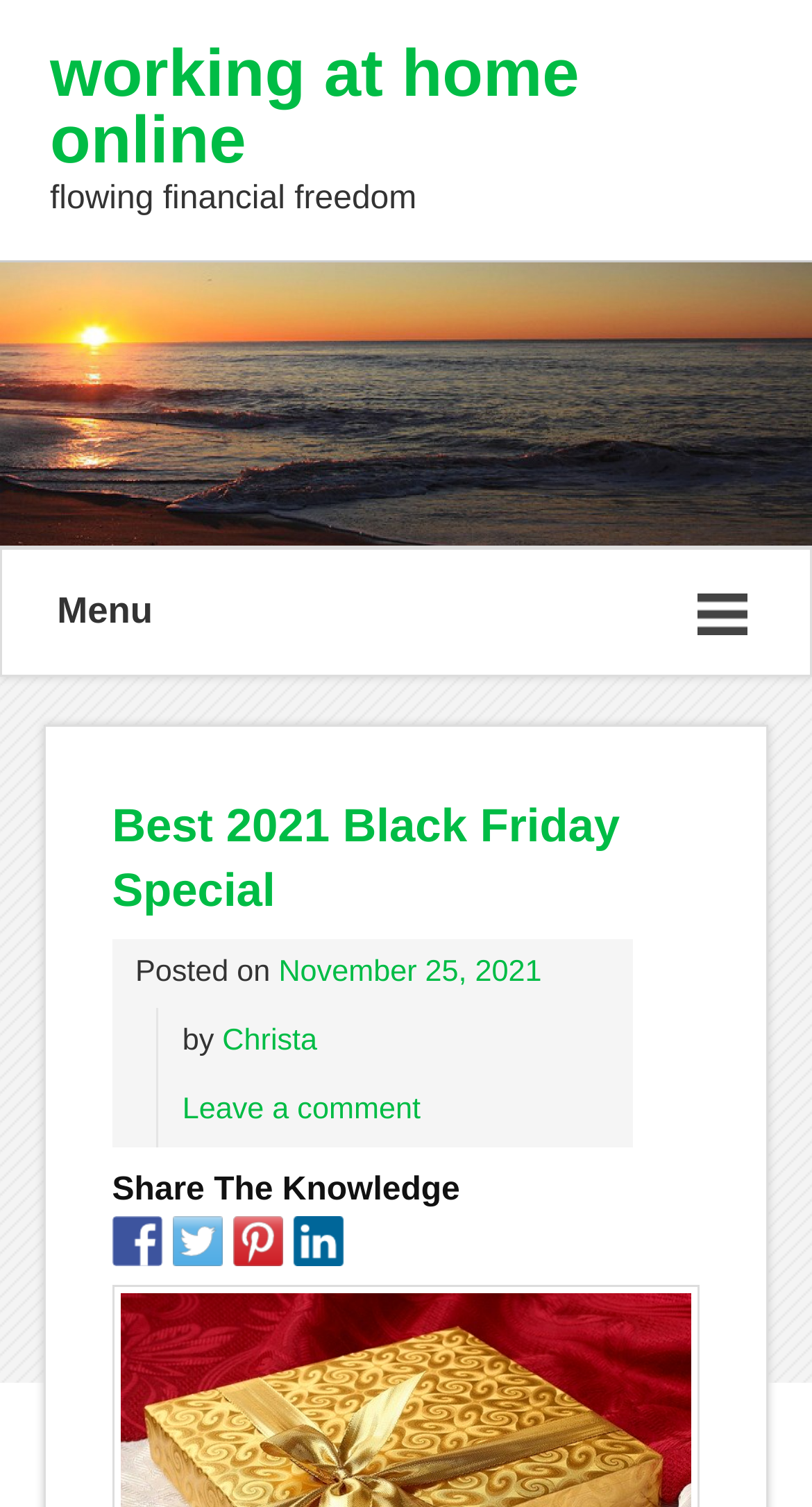Specify the bounding box coordinates of the area that needs to be clicked to achieve the following instruction: "explore Linktopia".

None